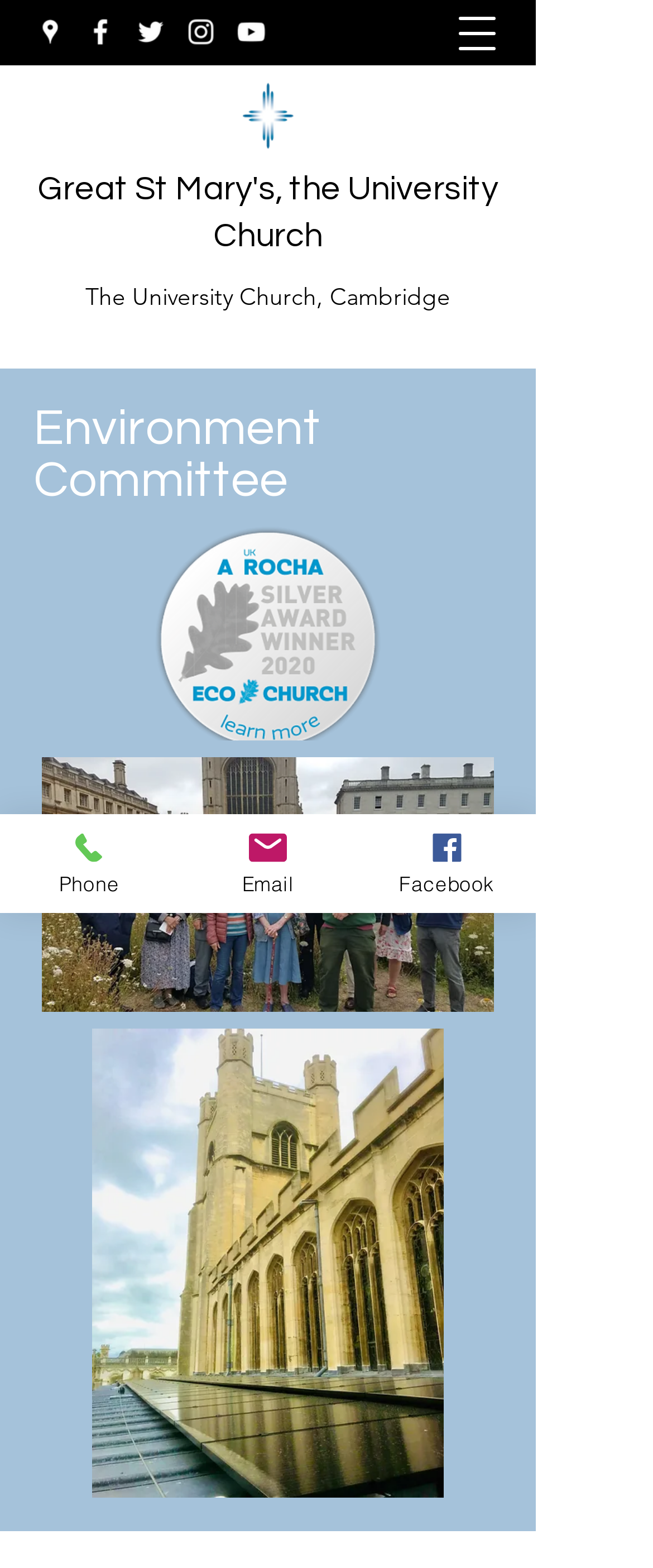What is the committee related to the environment?
Please analyze the image and answer the question with as much detail as possible.

I found the answer by looking at the heading 'Environment Committee' which is a sub-element of the static text 'The University Church, Cambridge'.